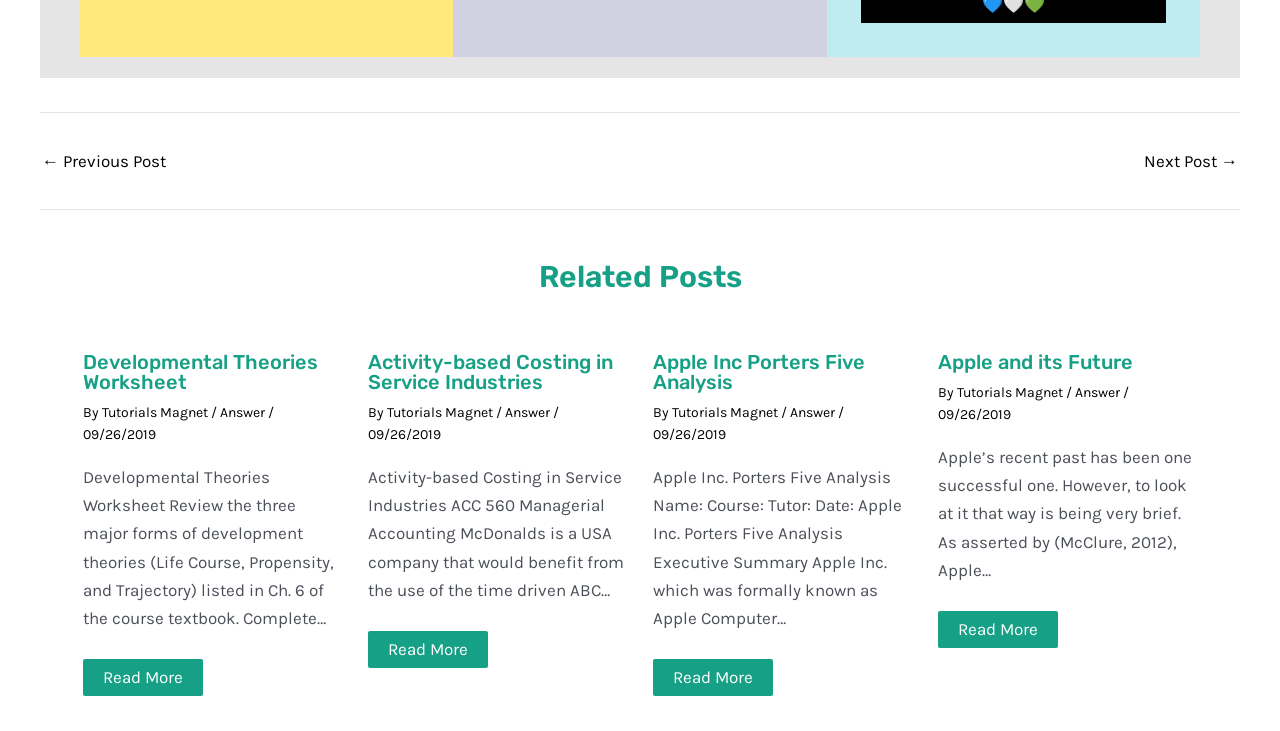Can you give a comprehensive explanation to the question given the content of the image?
Who is the author of the second related post?

The author of the second related post can be found by looking at the link element with the text 'Tutorials Magnet' inside the second article element, which indicates the author of the post.